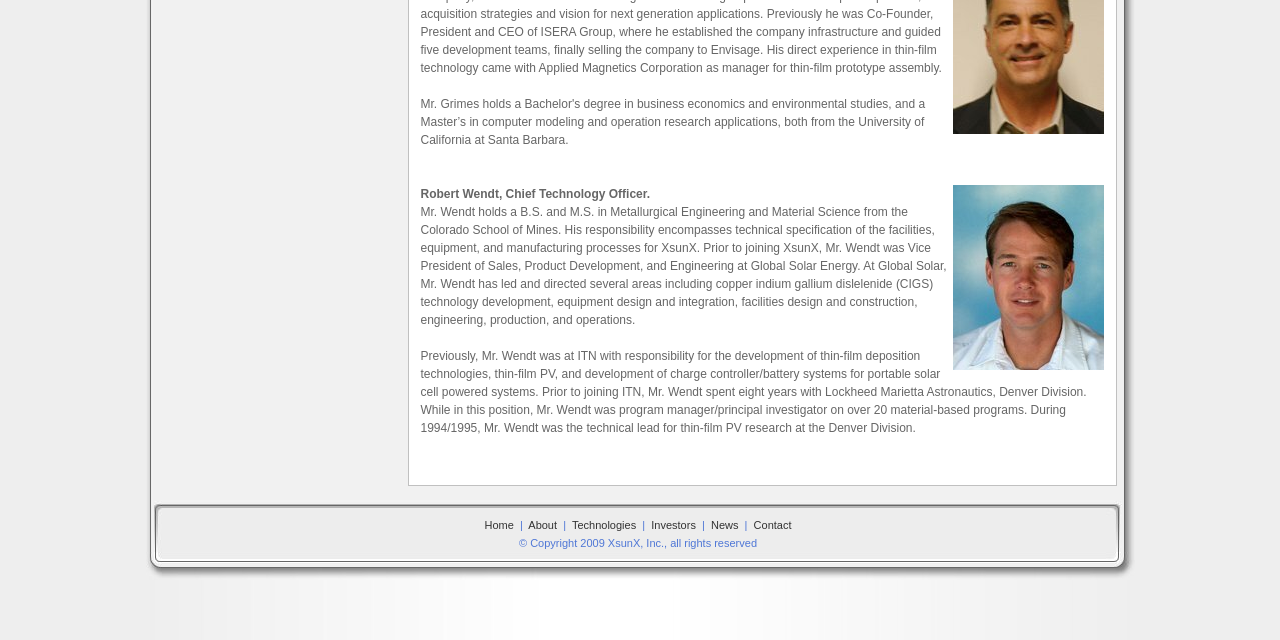Provide the bounding box coordinates of the HTML element described by the text: "Technologies".

[0.447, 0.811, 0.497, 0.83]